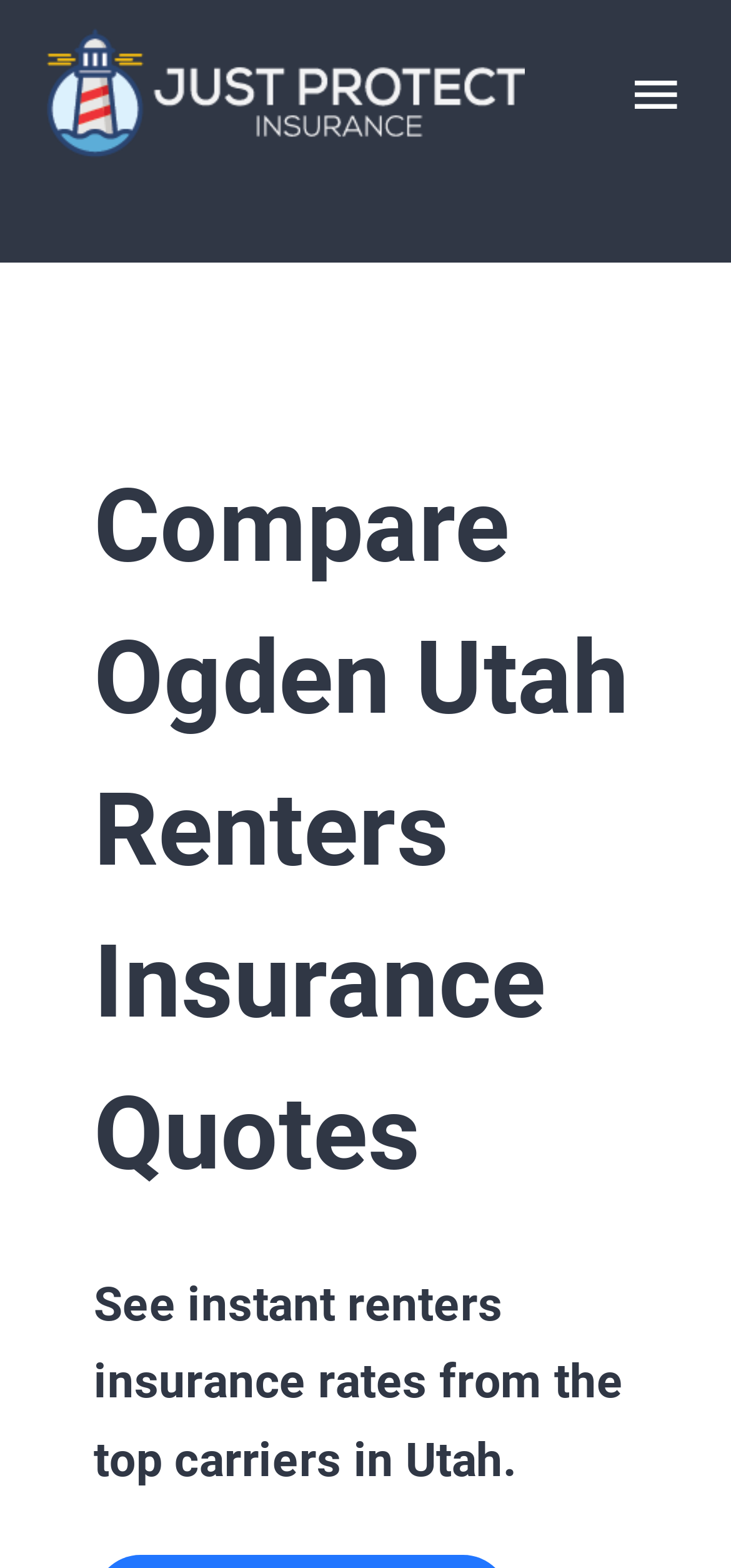Please identify the coordinates of the bounding box for the clickable region that will accomplish this instruction: "Click the logo".

[0.064, 0.016, 0.718, 0.041]